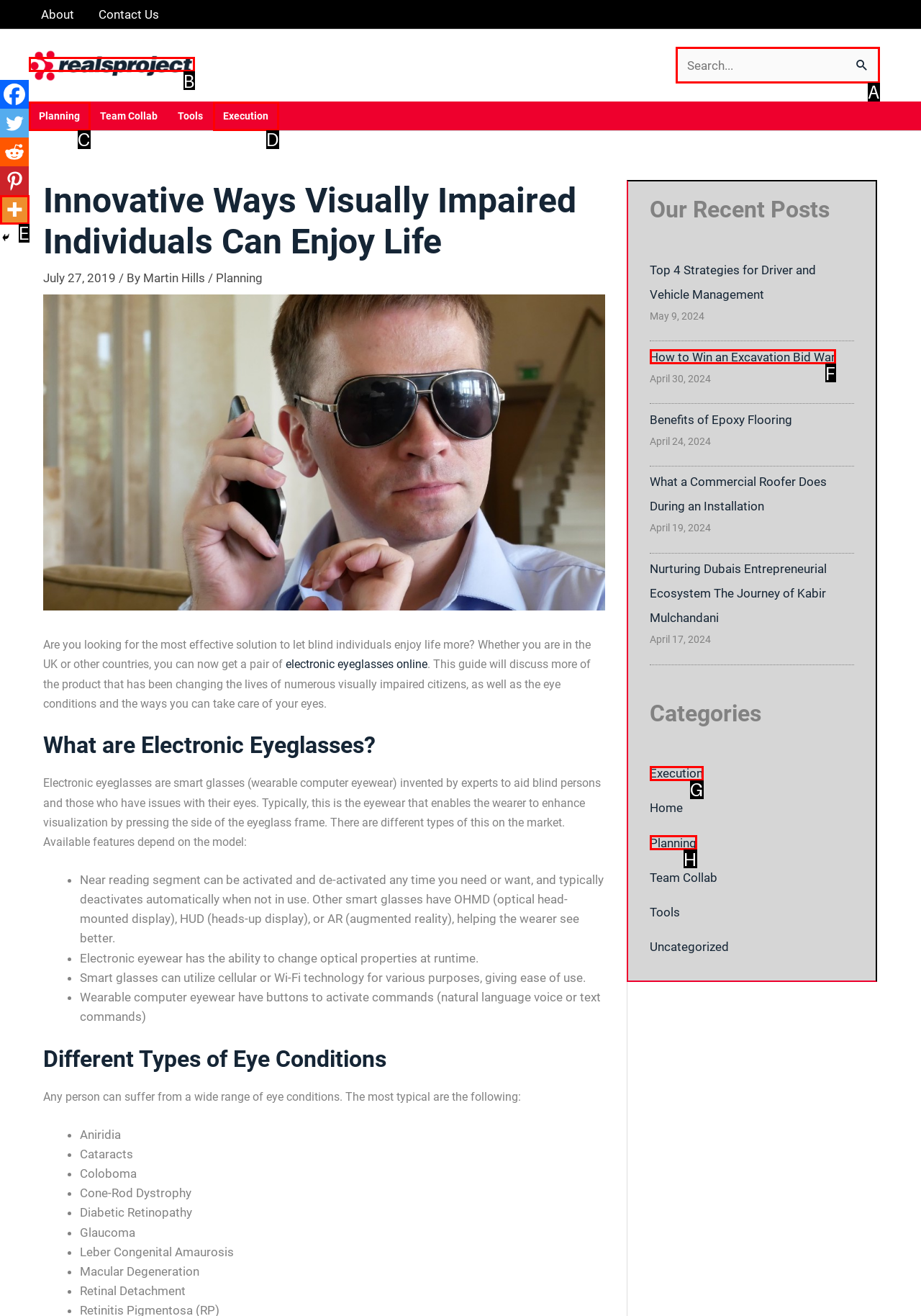Show which HTML element I need to click to perform this task: Search for something Answer with the letter of the correct choice.

A